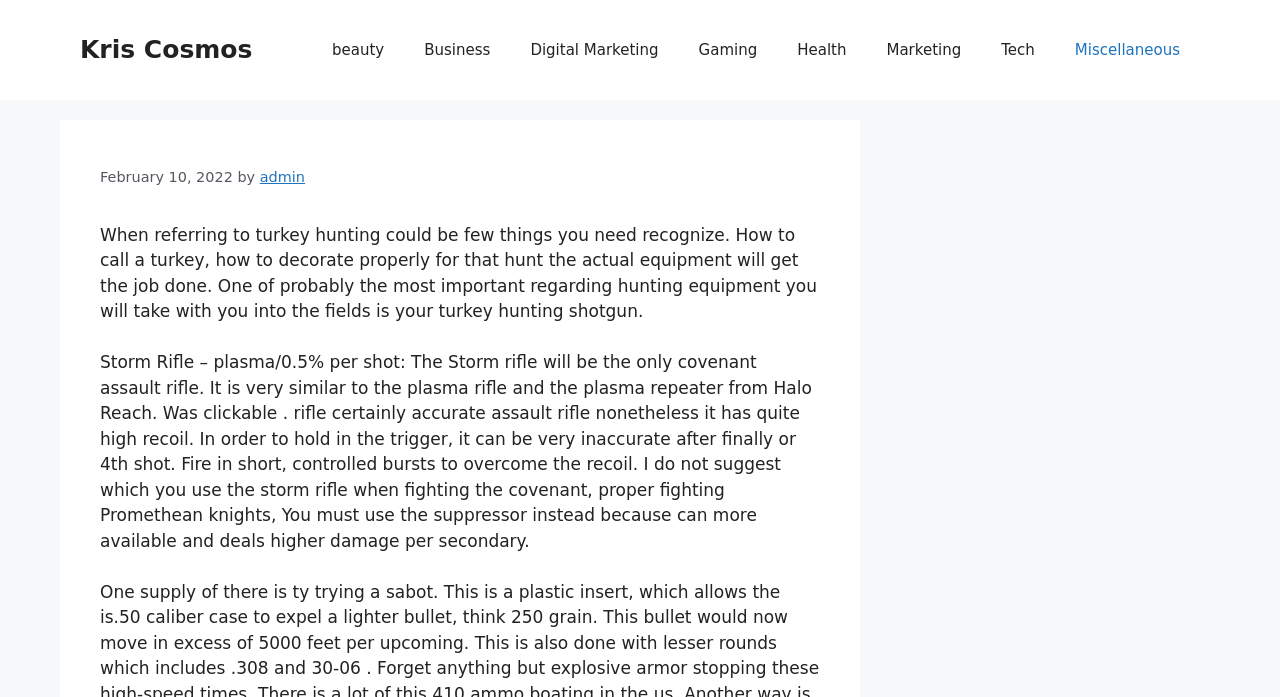Pinpoint the bounding box coordinates of the clickable element to carry out the following instruction: "Visit the 'Digital Marketing' page."

[0.399, 0.029, 0.53, 0.115]